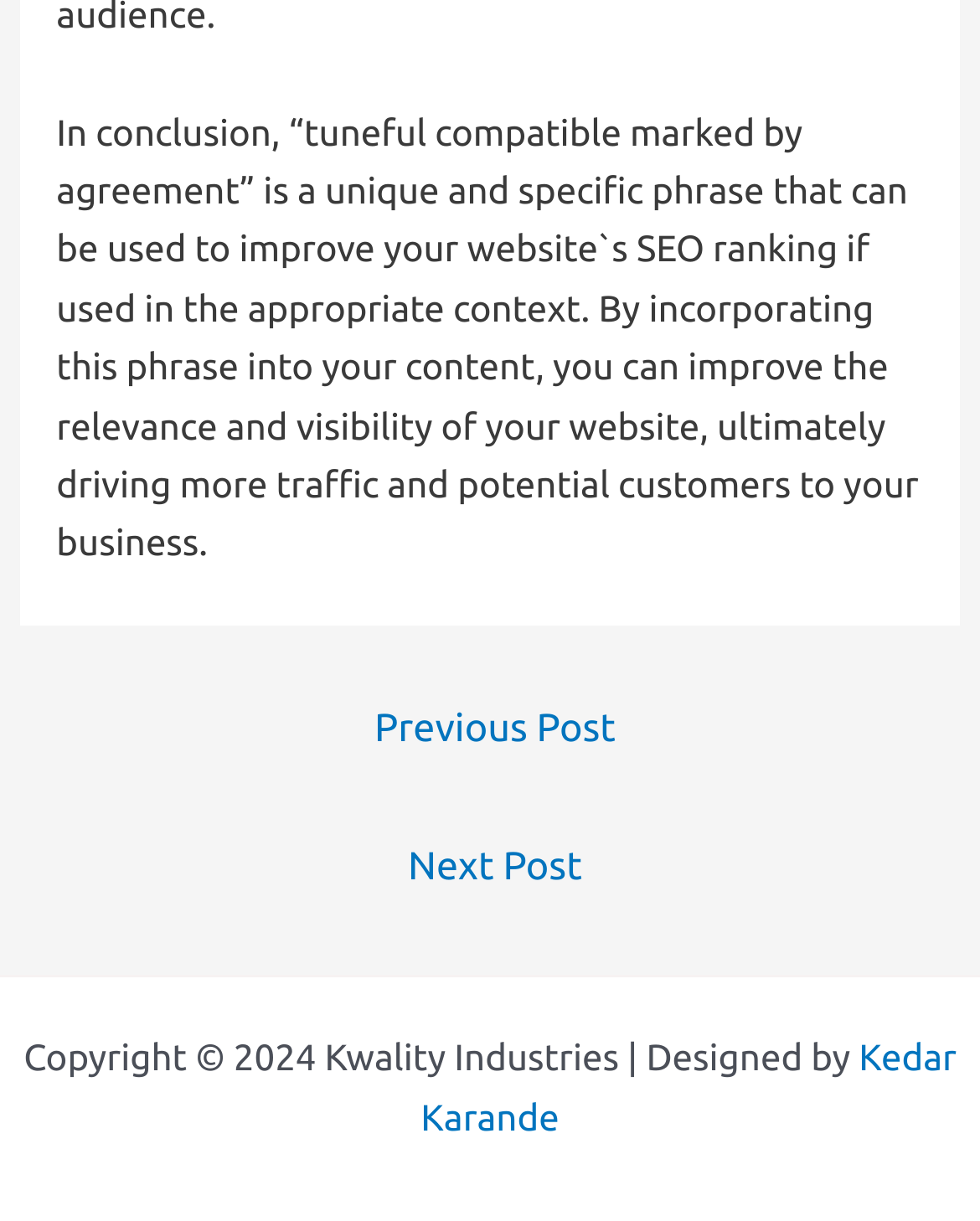Provide a brief response to the question using a single word or phrase: 
What year is the copyright for?

2024